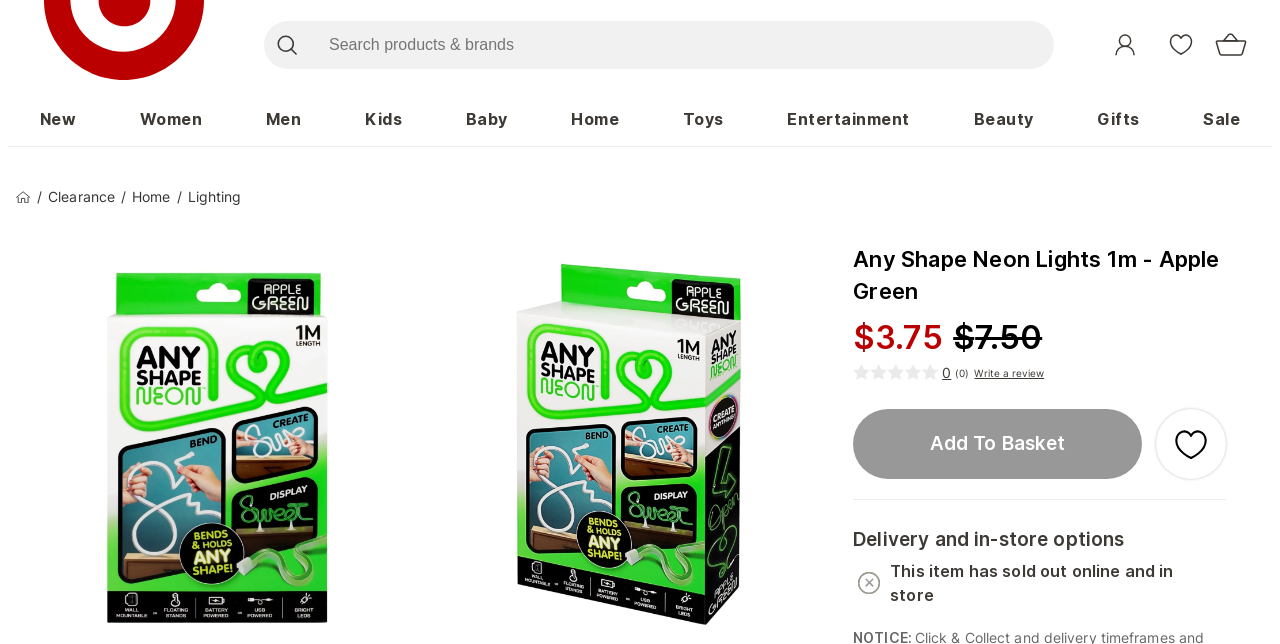Extract the main title from the webpage.

Any Shape Neon Lights 1m - Apple Green